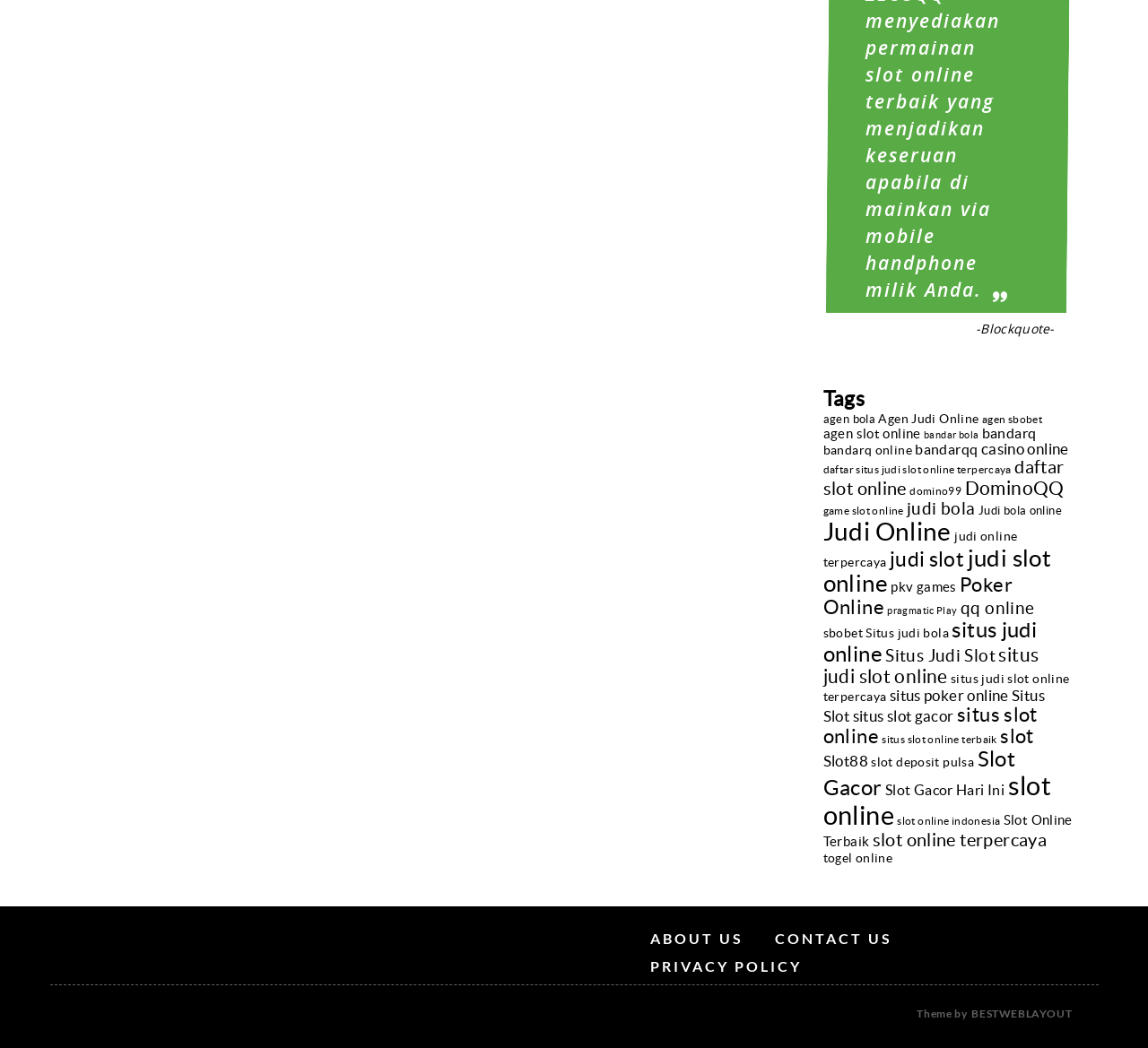Locate the bounding box coordinates of the area where you should click to accomplish the instruction: "Click on 'agen bola'".

[0.717, 0.393, 0.763, 0.406]